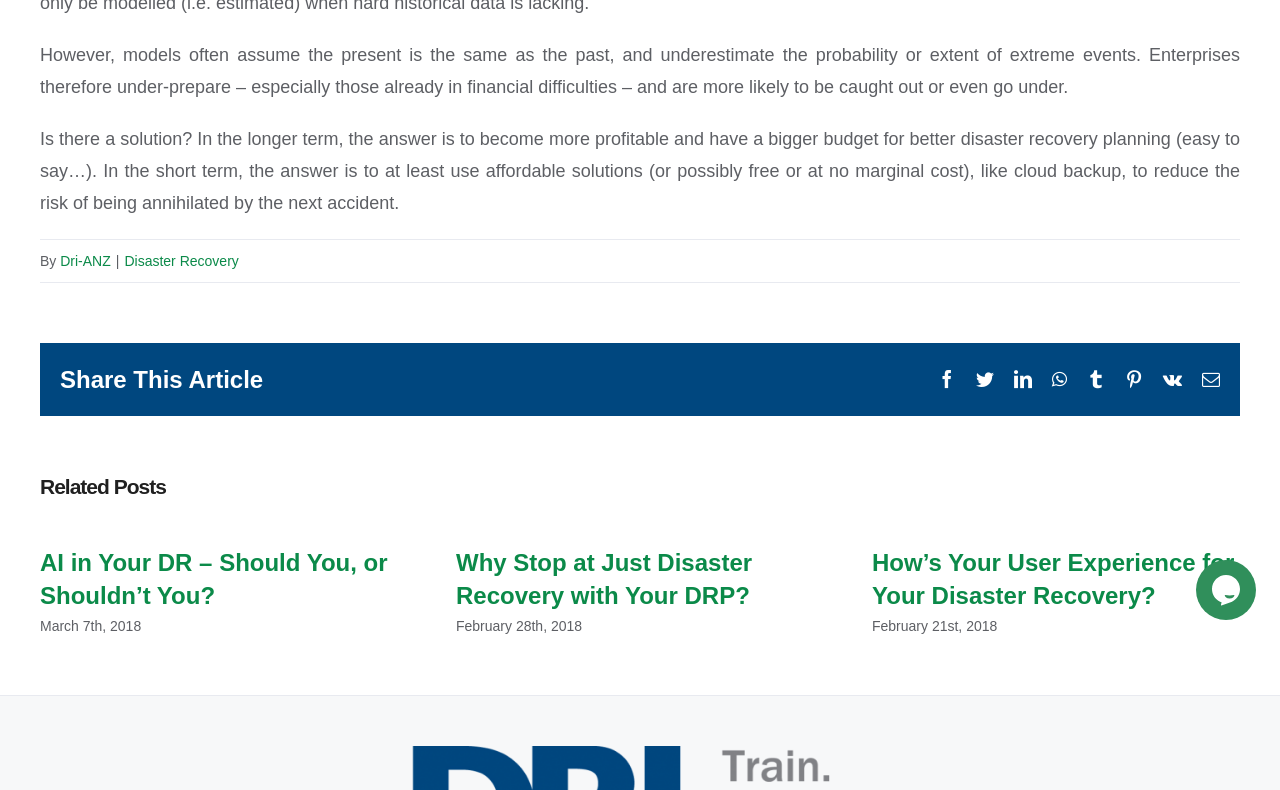Please find the bounding box coordinates (top-left x, top-left y, bottom-right x, bottom-right y) in the screenshot for the UI element described as follows: Dri-ANZ

[0.047, 0.32, 0.087, 0.34]